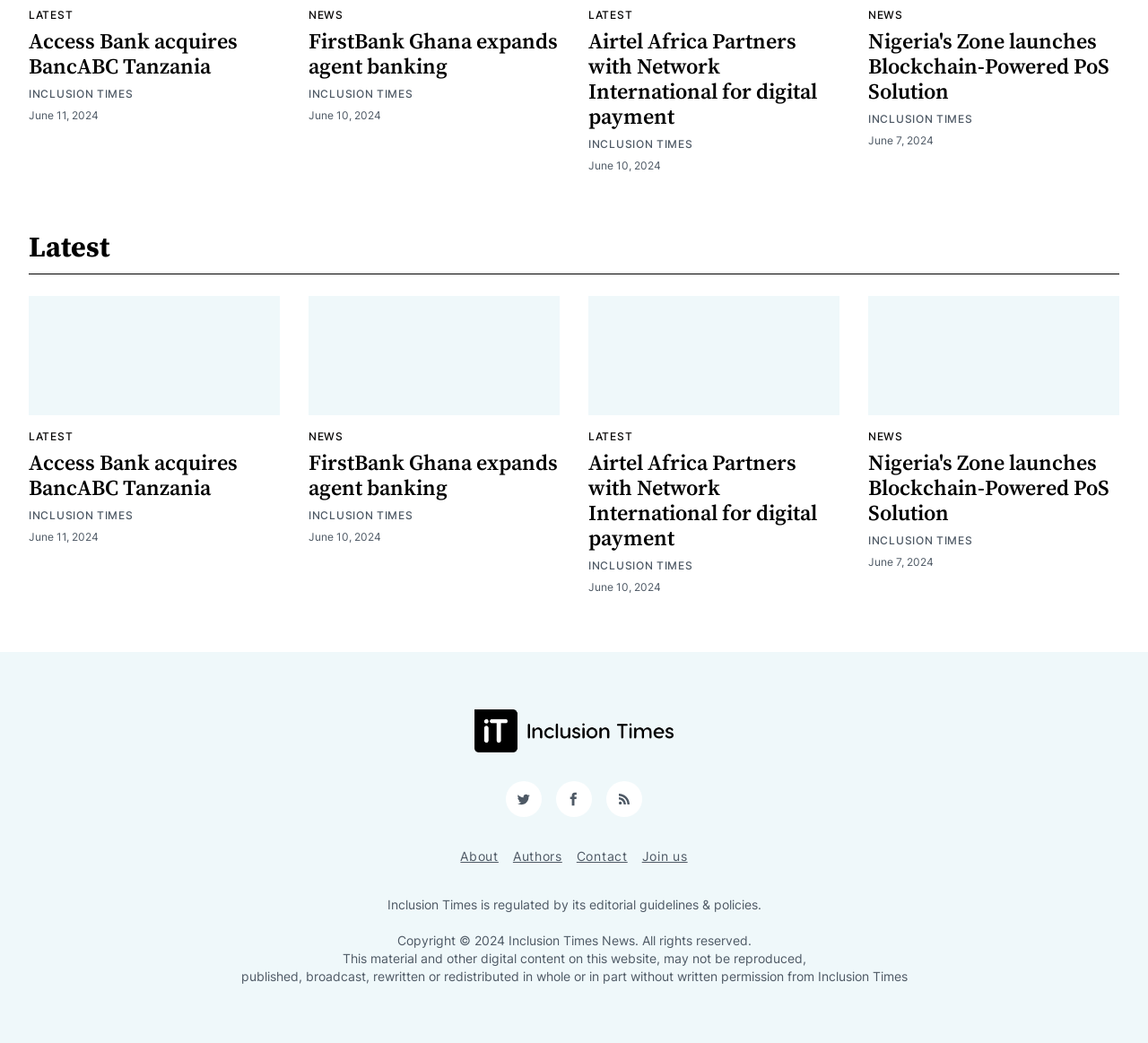Please indicate the bounding box coordinates for the clickable area to complete the following task: "Read the news about 'Access Bank acquires BancABC Tanzania'". The coordinates should be specified as four float numbers between 0 and 1, i.e., [left, top, right, bottom].

[0.025, 0.029, 0.244, 0.077]